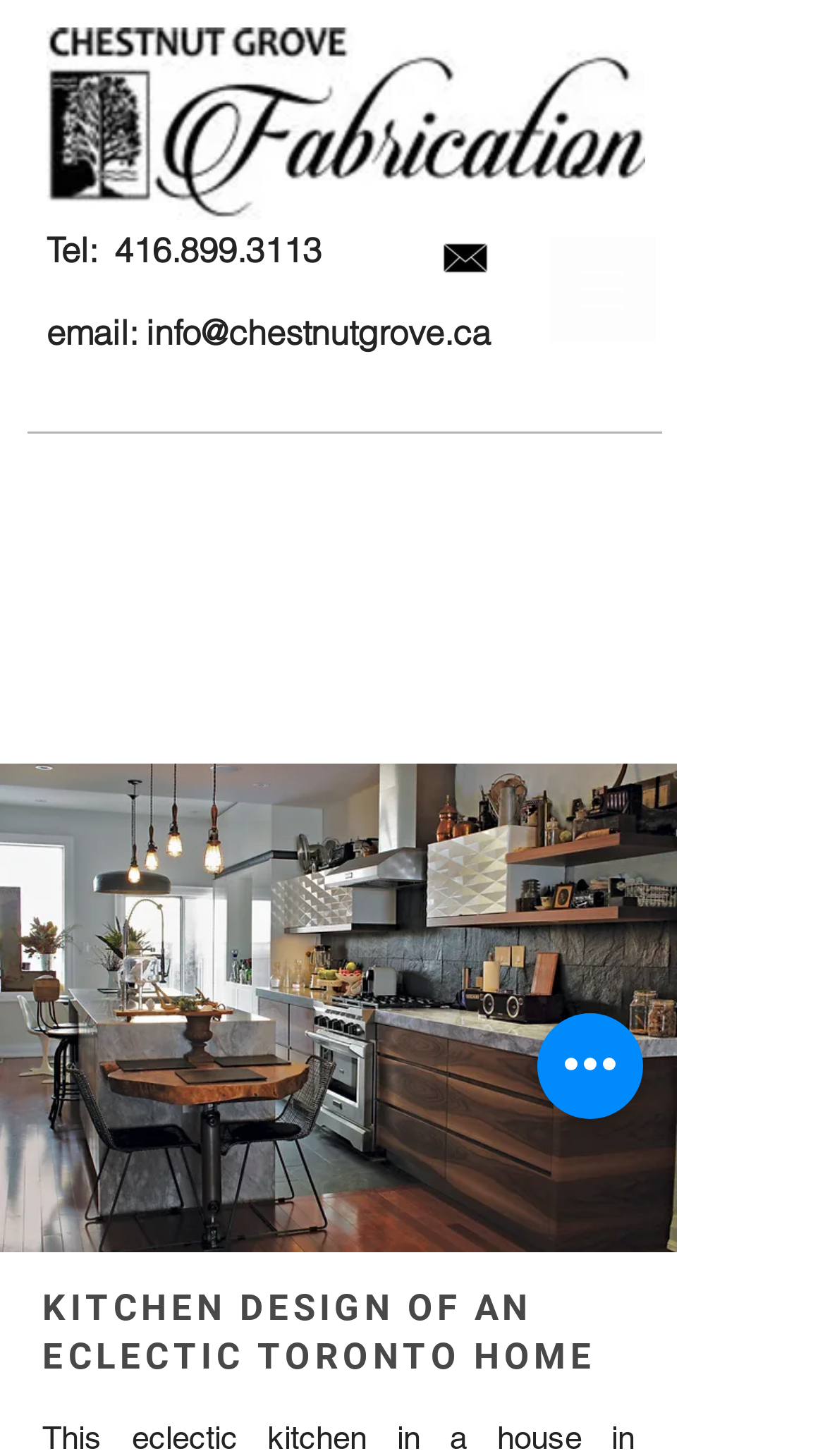What is the phone number?
Using the visual information from the image, give a one-word or short-phrase answer.

416.899.3113